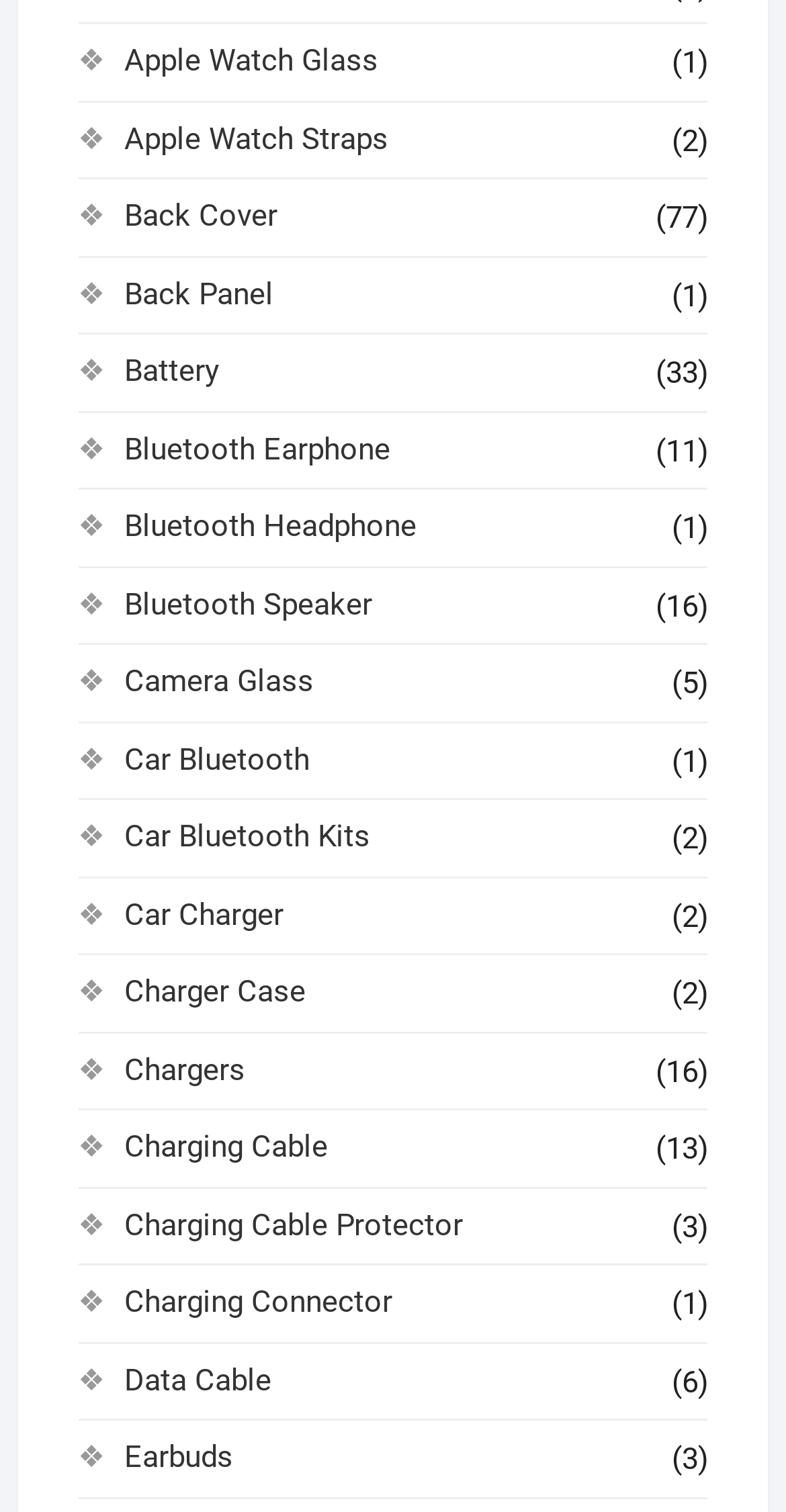Determine the bounding box coordinates of the UI element described by: "Battery".

[0.158, 0.233, 0.279, 0.257]